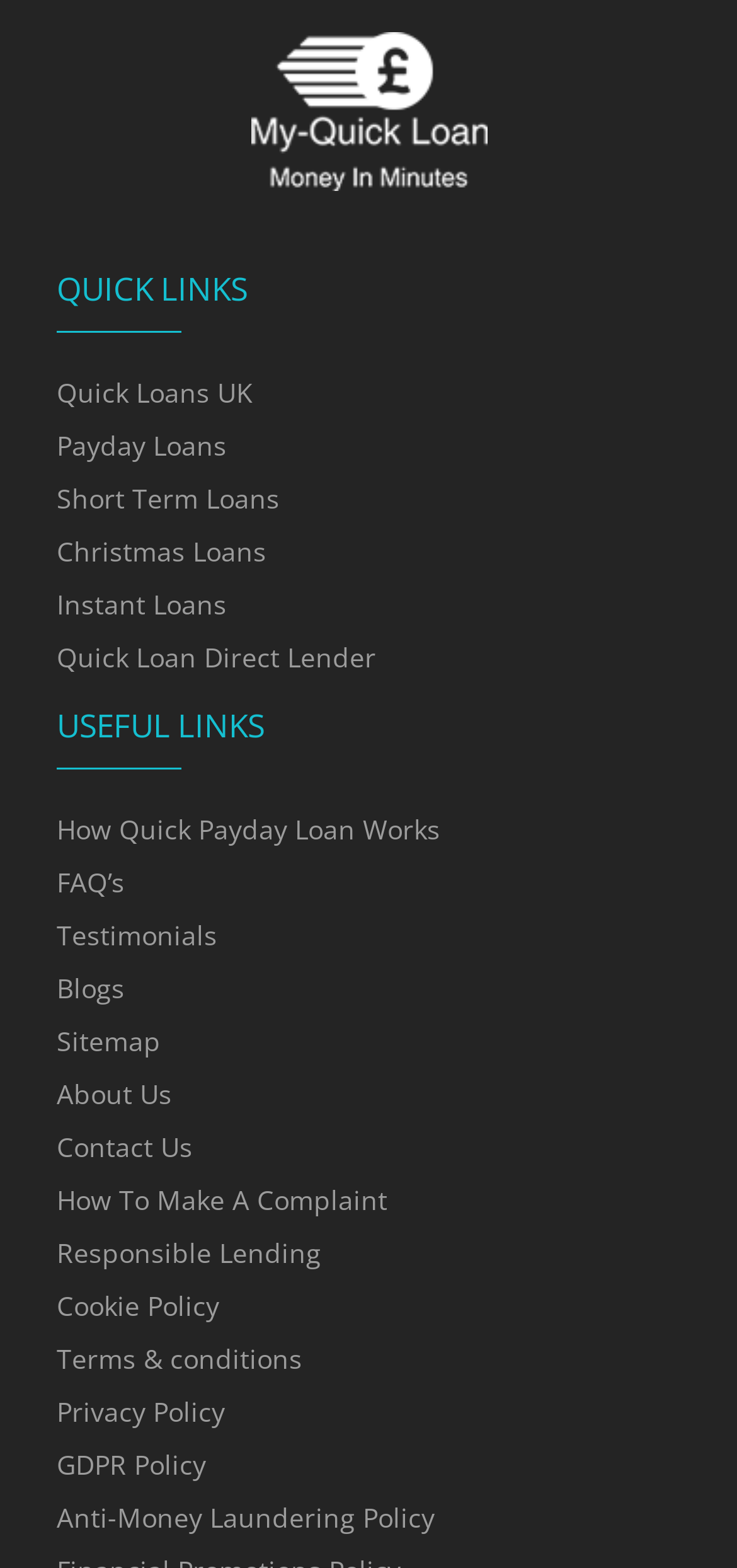Please identify the bounding box coordinates of the element that needs to be clicked to execute the following command: "Contact Us". Provide the bounding box using four float numbers between 0 and 1, formatted as [left, top, right, bottom].

[0.077, 0.72, 0.262, 0.743]